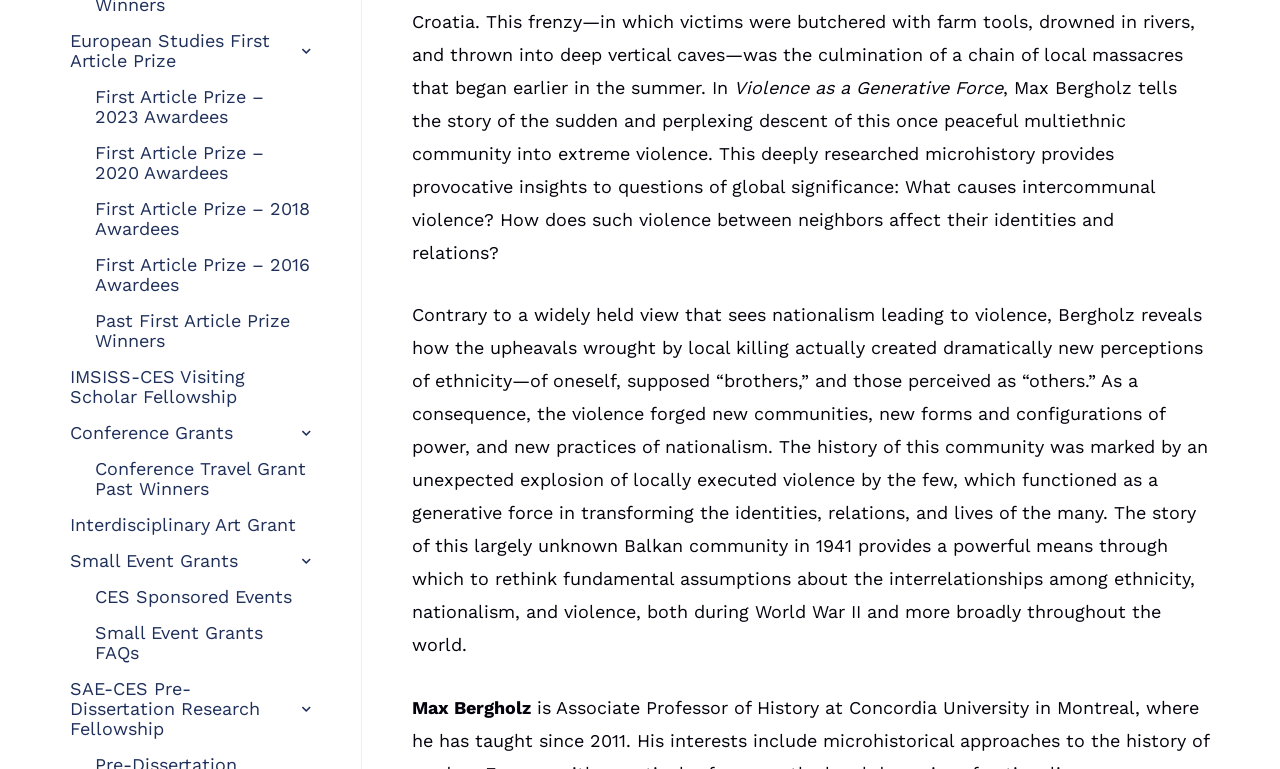What is the name of the fellowship mentioned?
Provide a concise answer using a single word or phrase based on the image.

SAE-CES Pre-Dissertation Research Fellowship